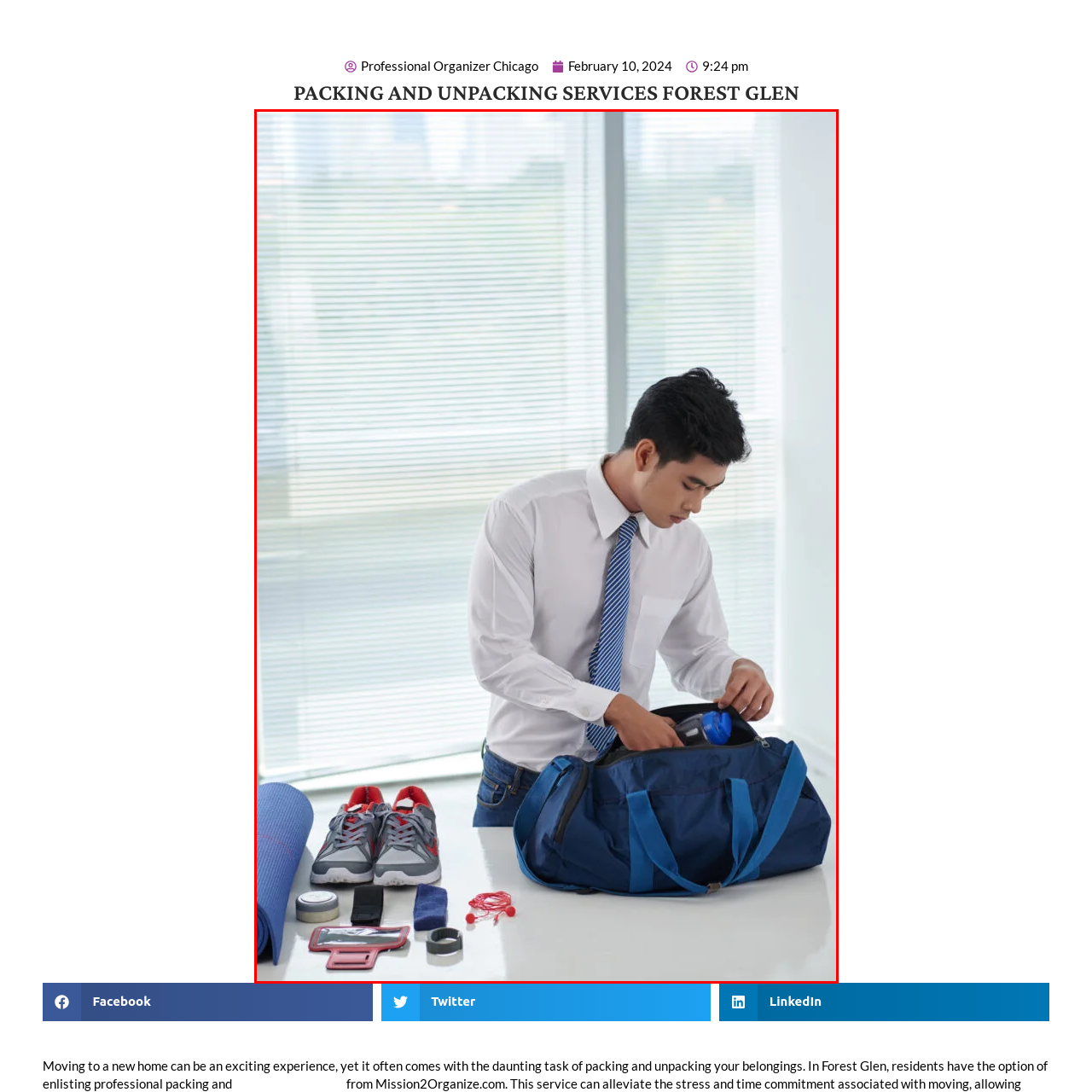Please scrutinize the portion of the image inside the purple boundary and provide an elaborate answer to the question below, relying on the visual elements: 
What type of environment is depicted in the background?

The large windows in the background with muted light filtering through suggest a bright and airy environment, which contrasts with the focused and organized atmosphere of the man preparing for his outing.